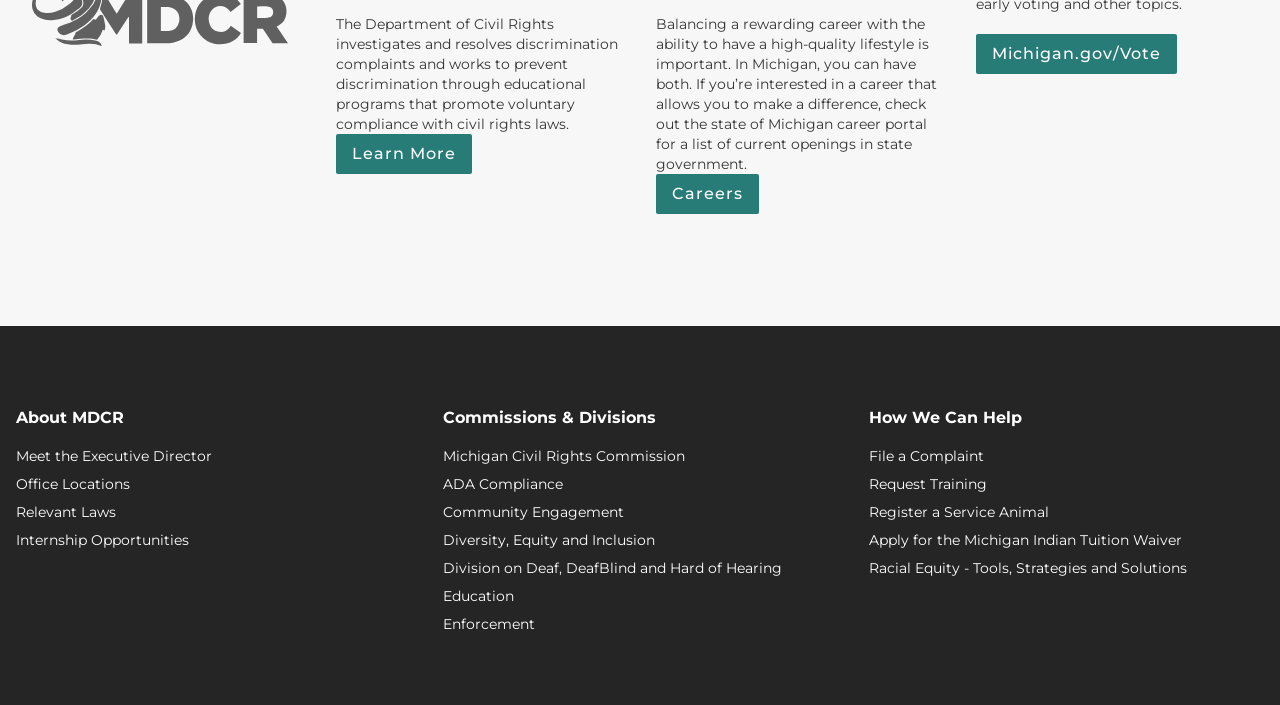What is the 'Michigan Civil Rights Commission'?
Based on the image, give a concise answer in the form of a single word or short phrase.

A commission